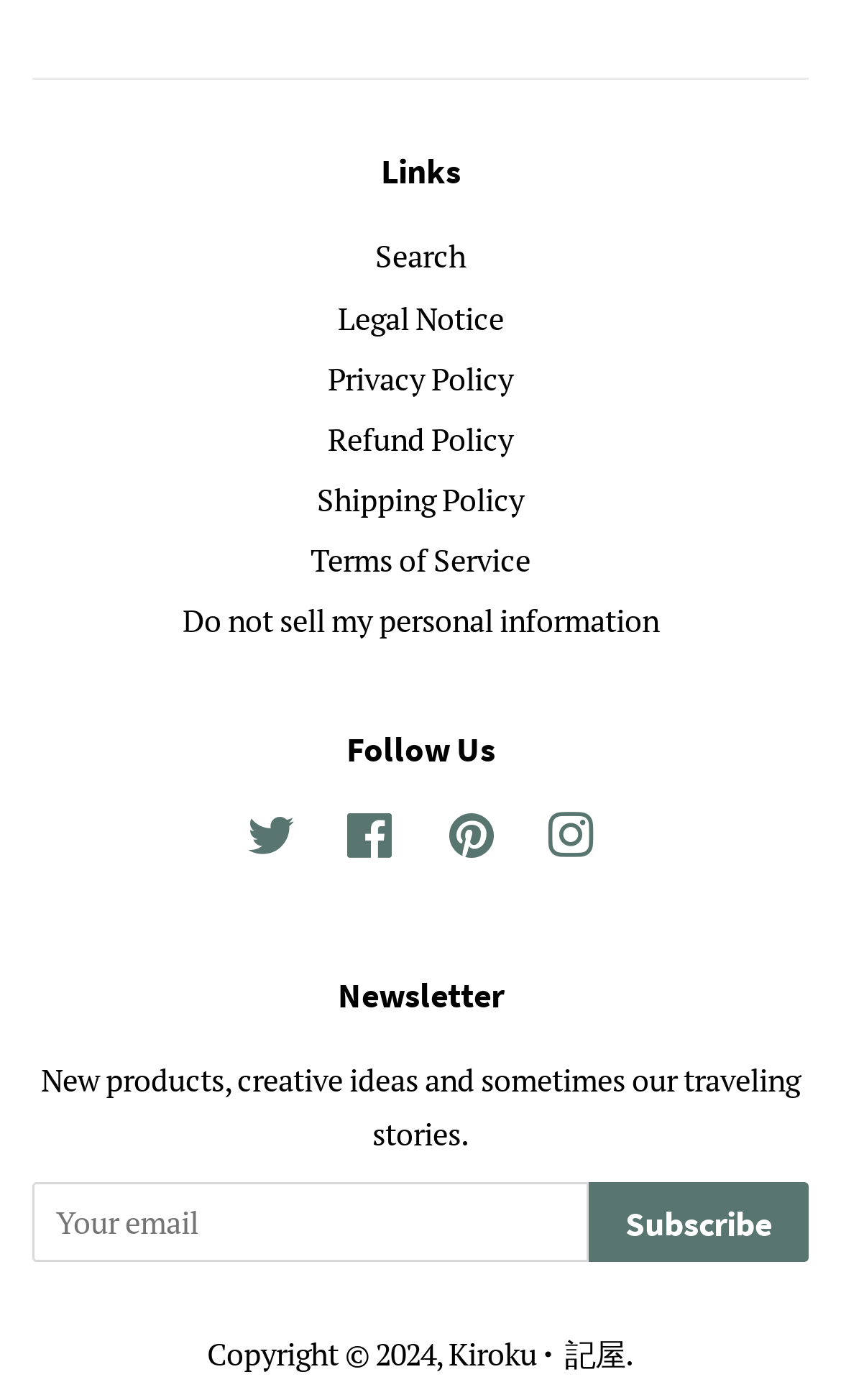How many headings are on the webpage?
Using the image as a reference, answer the question with a short word or phrase.

3